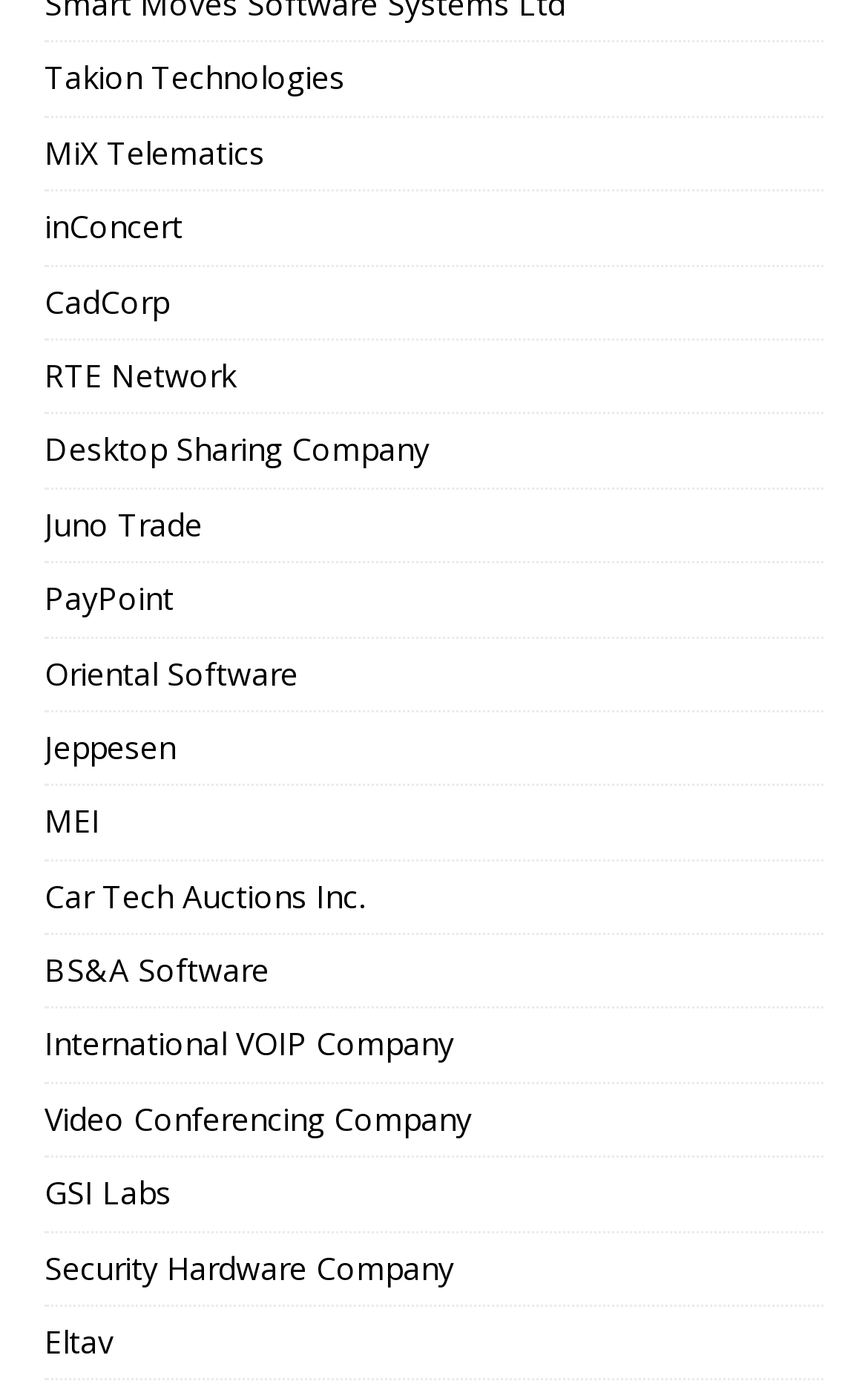Can you find the bounding box coordinates for the element to click on to achieve the instruction: "go to MiX Telematics page"?

[0.051, 0.095, 0.305, 0.125]